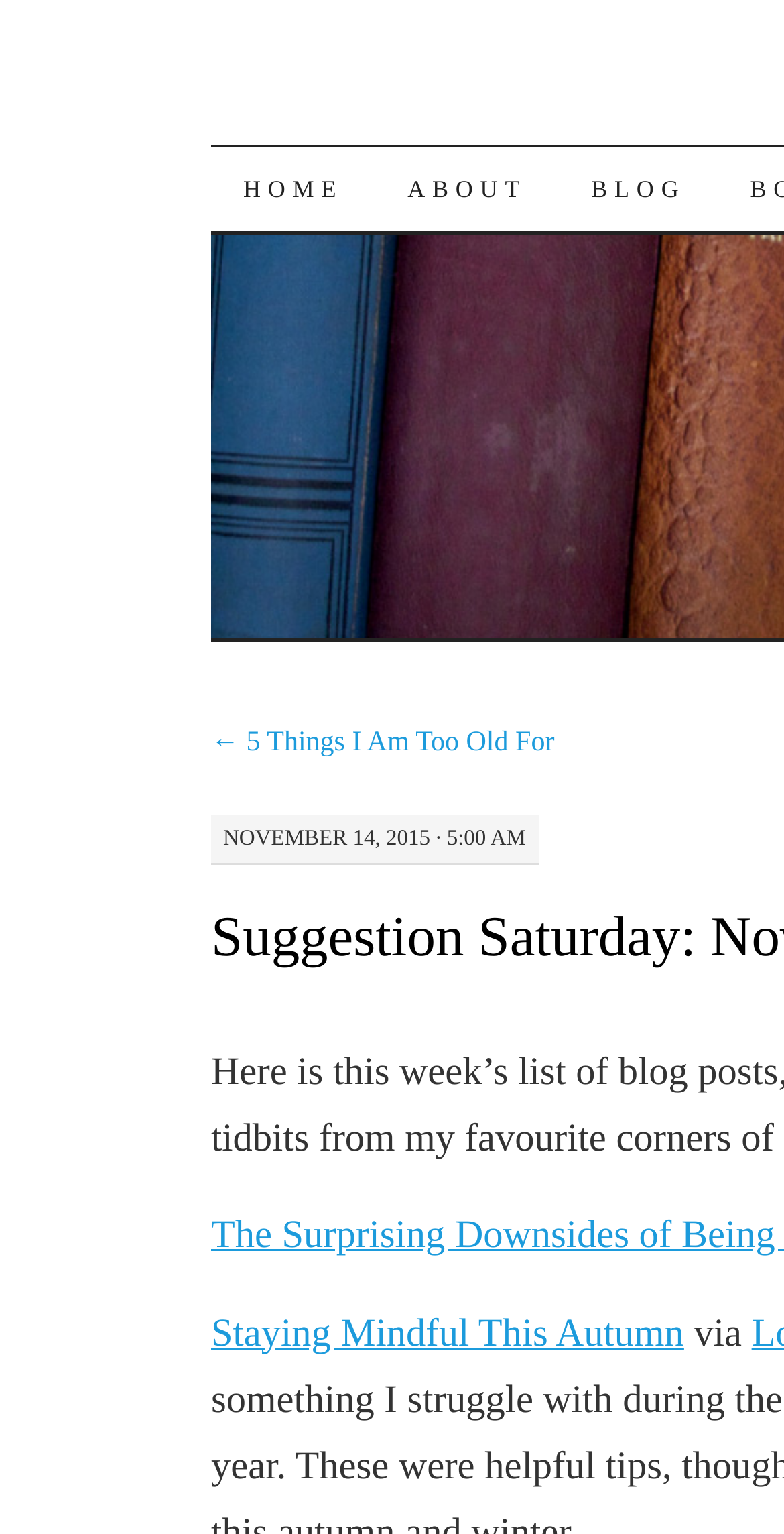Give a detailed account of the webpage, highlighting key information.

The webpage is a blog post titled "Suggestion Saturday: November 14, 2015" by Lydia Schoch. At the top left, there is a "SKIP TO CONTENT" link, followed by a navigation menu consisting of "HOME", "ABOUT", and "BLOG" links, aligned horizontally. 

Below the navigation menu, there is a link to a previous blog post titled "← 5 Things I Am Too Old For". Next to it, there is a timestamp "NOVEMBER 14, 2015 · 5:00 AM". 

The main content of the blog post is not explicitly described in the accessibility tree, but it appears to be related to staying mindful during autumn, as indicated by a link titled "Staying Mindful This Autumn" located below the timestamp. This link is followed by a "via" caption, suggesting that the content may be sourced from elsewhere.